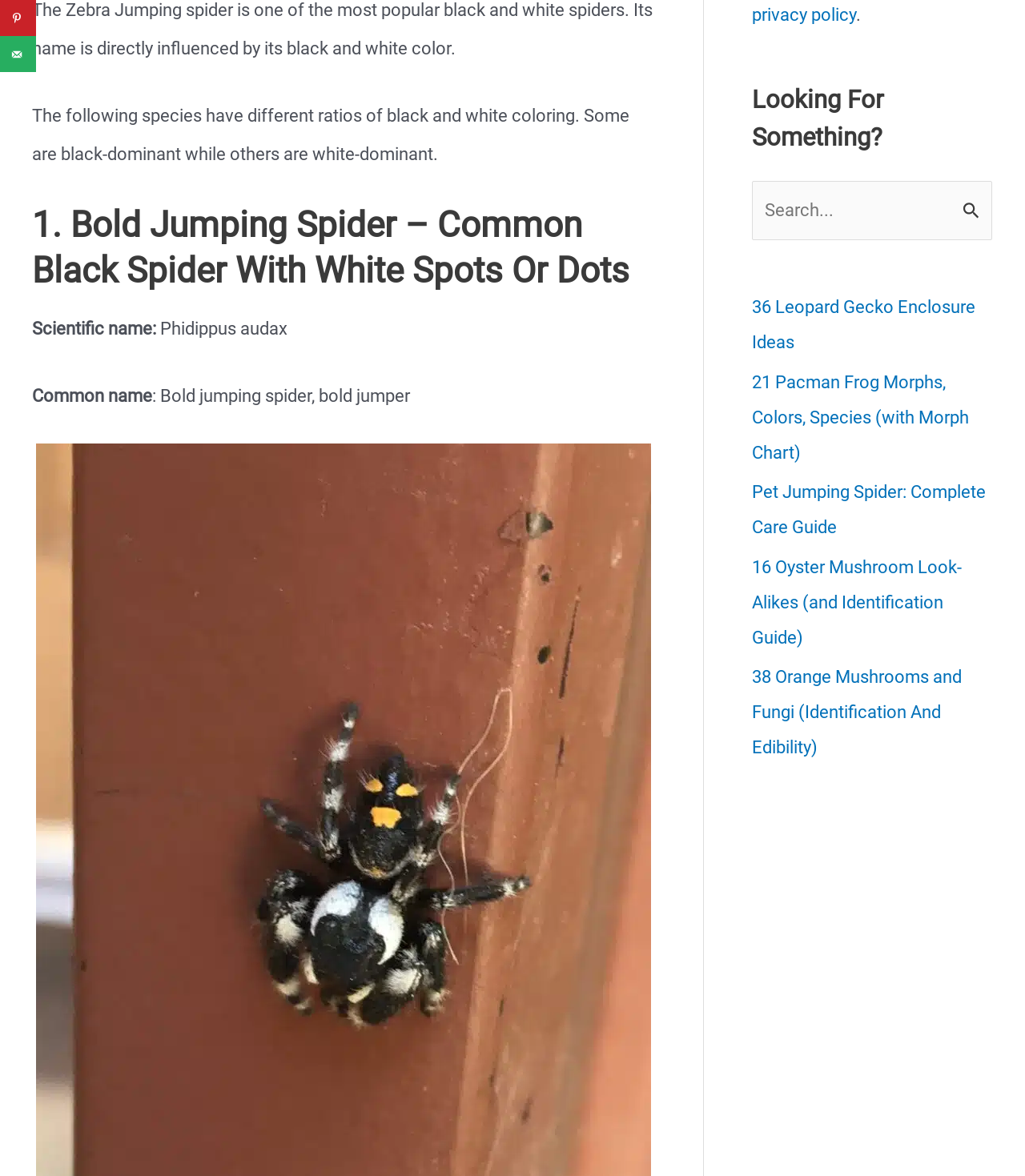Locate the bounding box of the user interface element based on this description: "title="Open Cookie Preferences"".

None